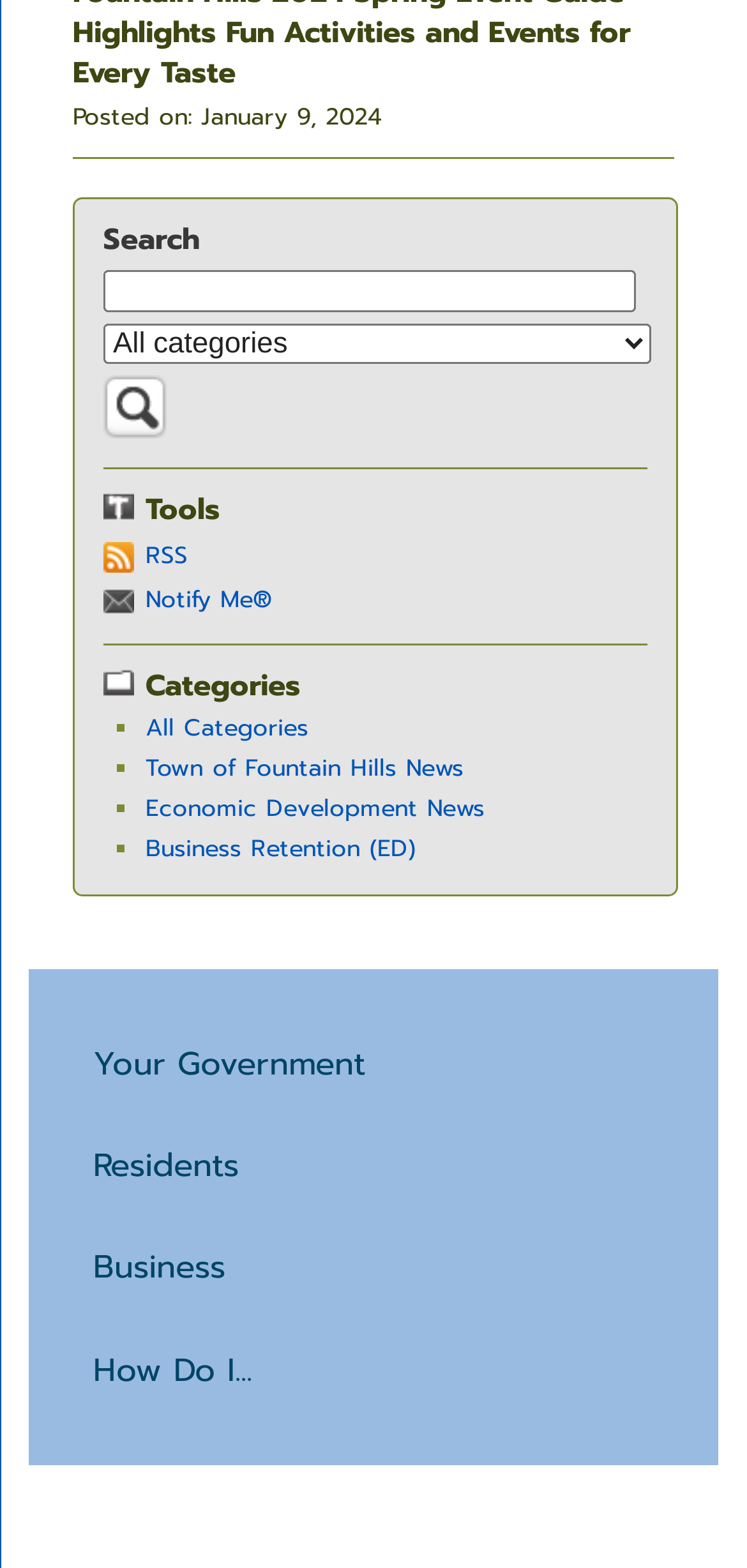Please find the bounding box coordinates of the section that needs to be clicked to achieve this instruction: "View RSS feed".

[0.138, 0.343, 0.867, 0.367]